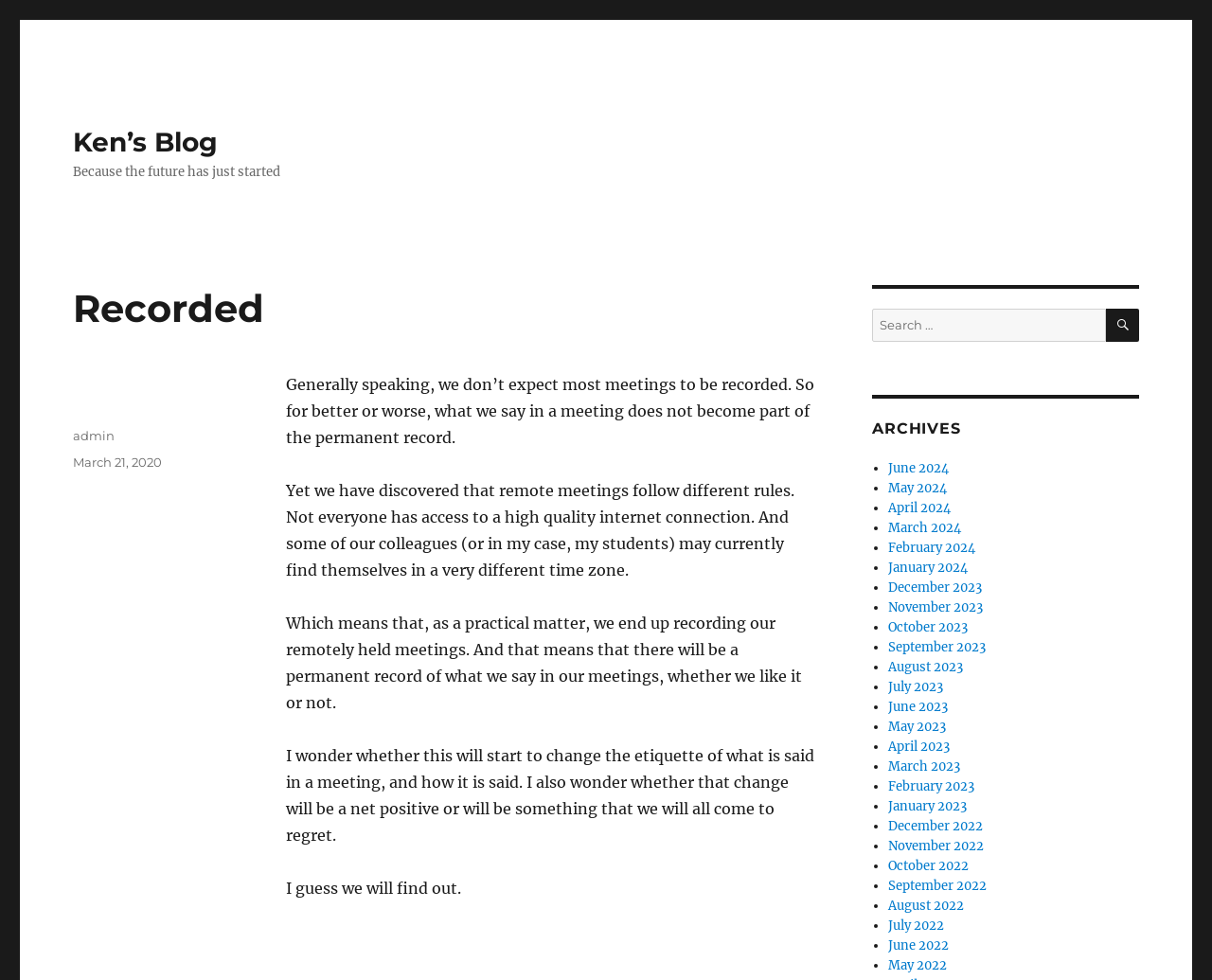Determine the bounding box coordinates for the HTML element mentioned in the following description: "admin". The coordinates should be a list of four floats ranging from 0 to 1, represented as [left, top, right, bottom].

[0.06, 0.437, 0.095, 0.452]